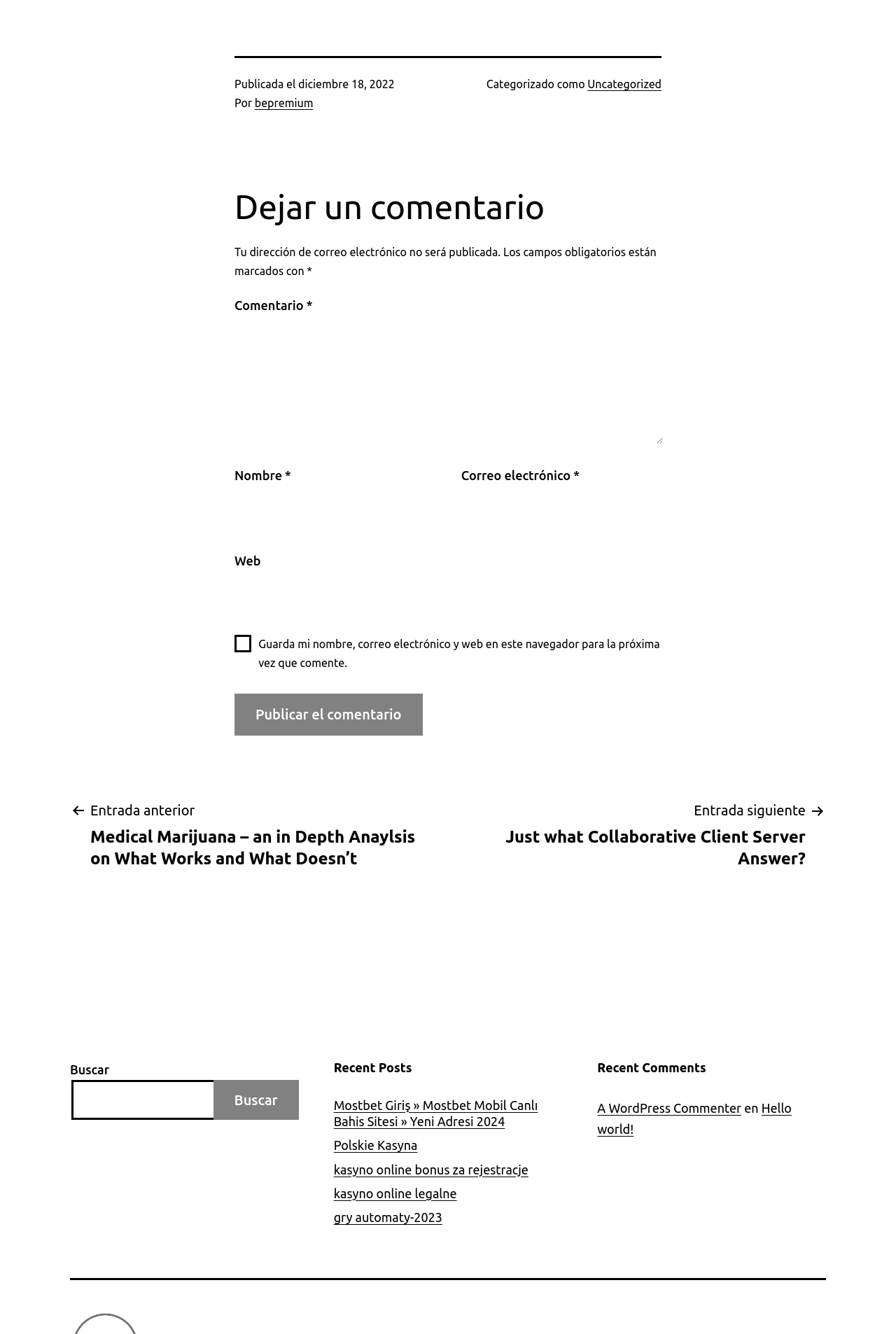Answer the question briefly using a single word or phrase: 
What is the category of the current post?

Uncategorized